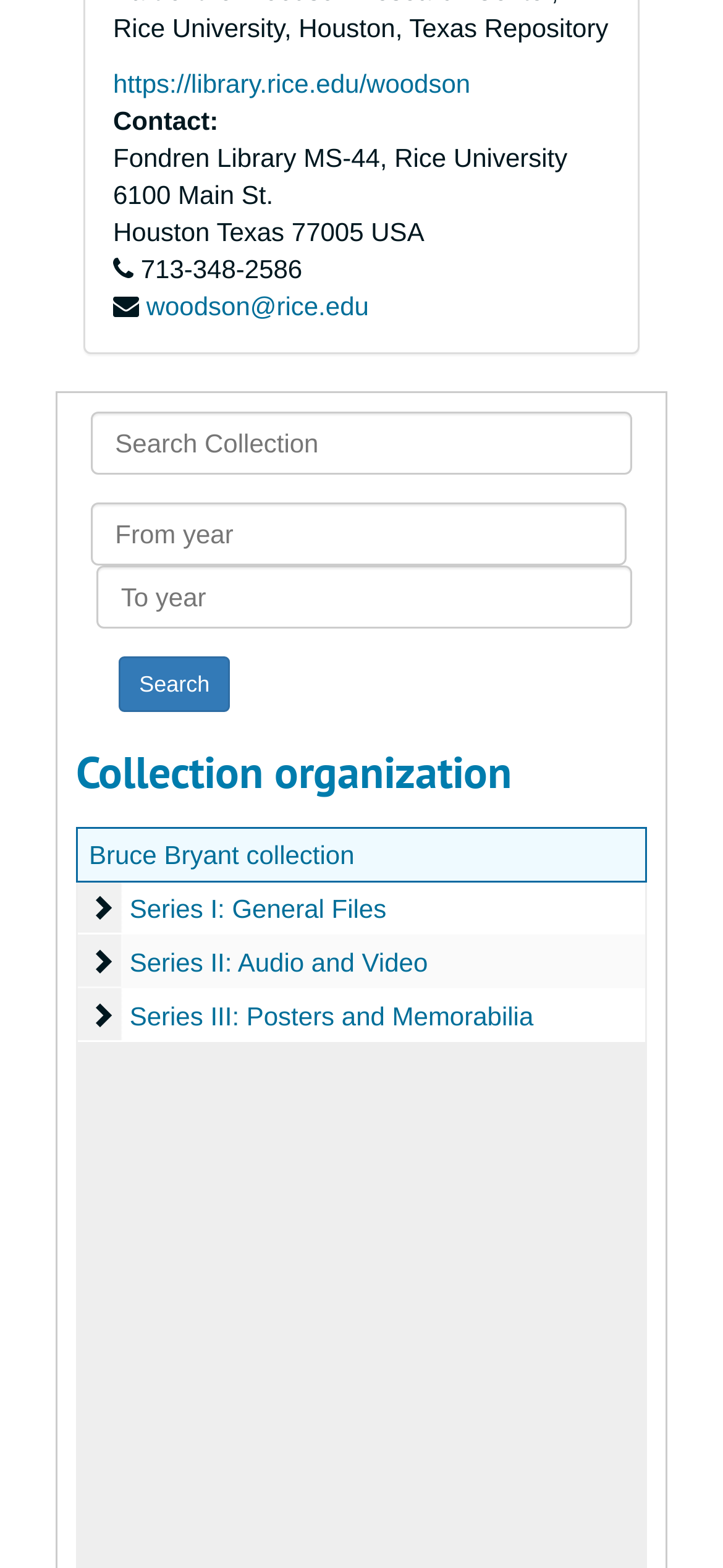Please locate the bounding box coordinates for the element that should be clicked to achieve the following instruction: "Contact Woodson". Ensure the coordinates are given as four float numbers between 0 and 1, i.e., [left, top, right, bottom].

[0.202, 0.186, 0.51, 0.205]